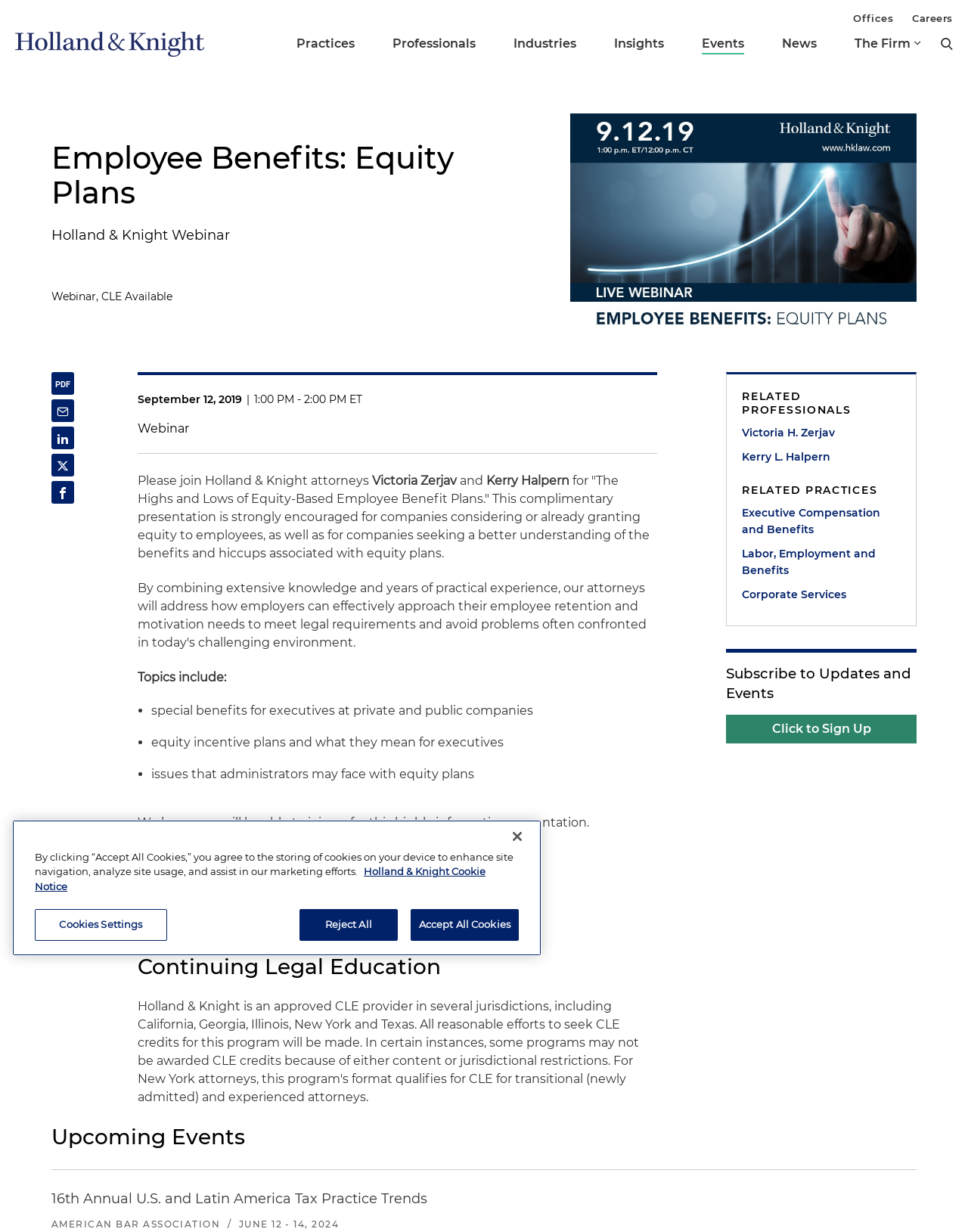Show me the bounding box coordinates of the clickable region to achieve the task as per the instruction: "Search for a deal".

None